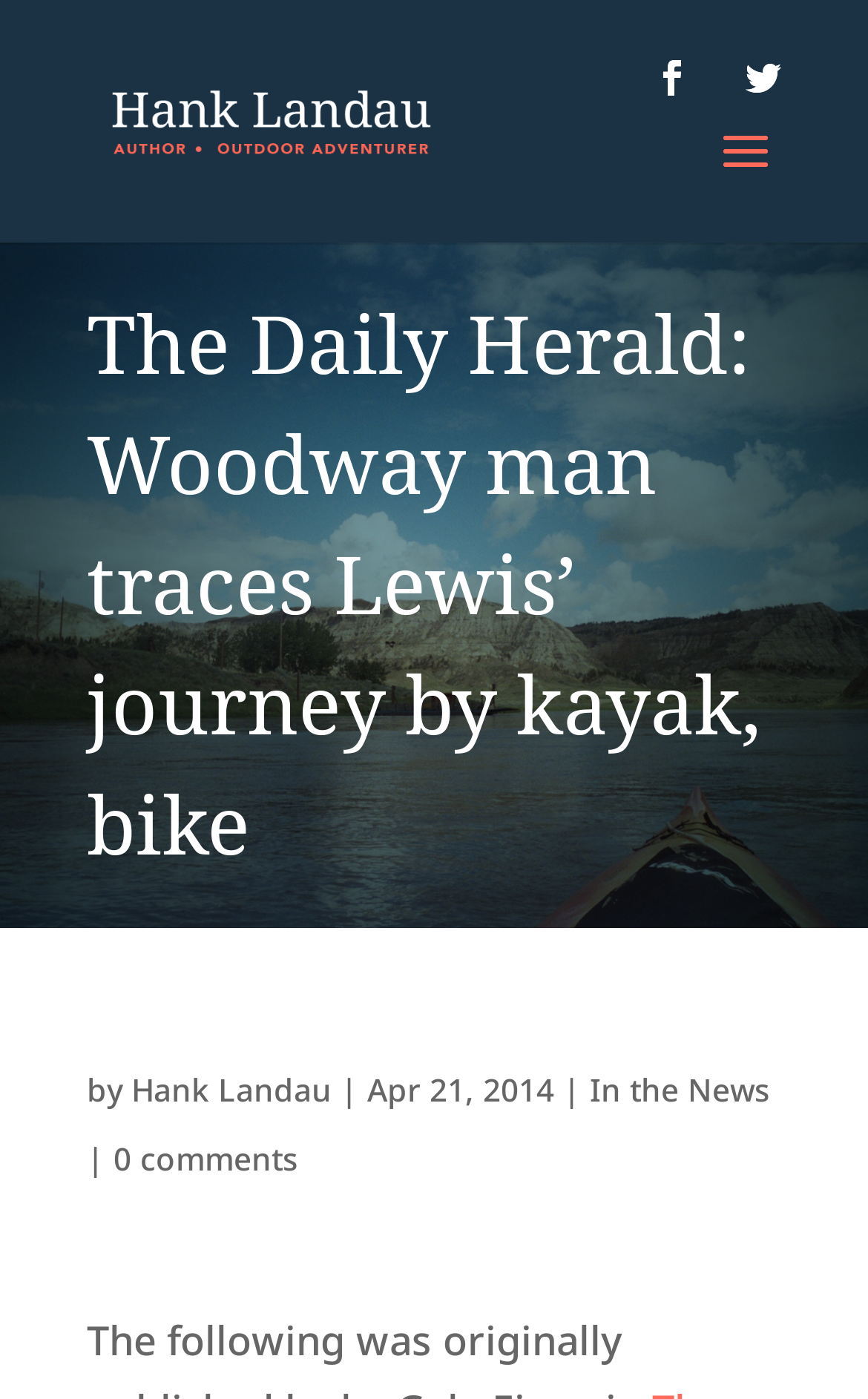Provide a one-word or short-phrase response to the question:
Who is the author of the article?

Hank Landau